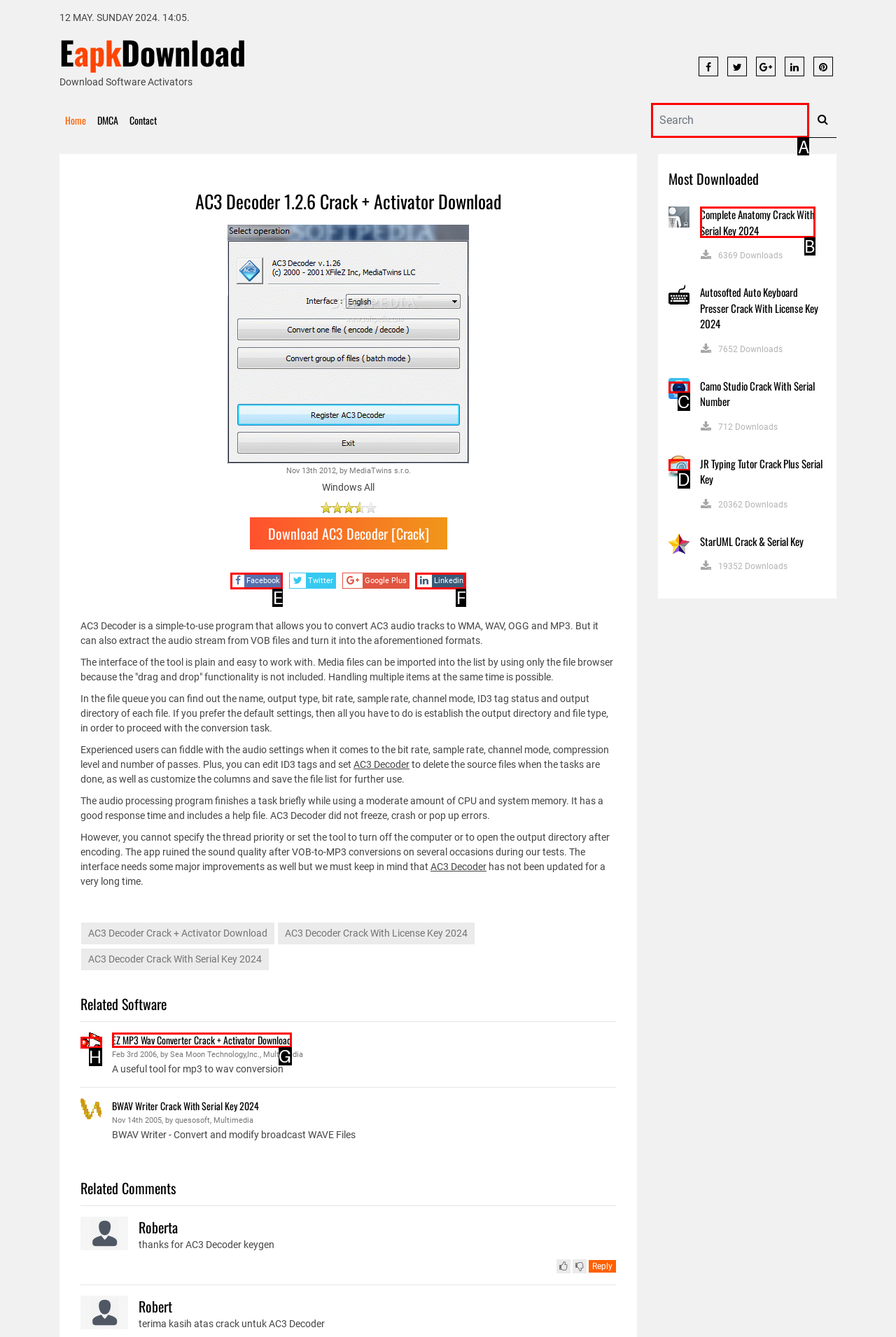From the available options, which lettered element should I click to complete this task: search for software?

A